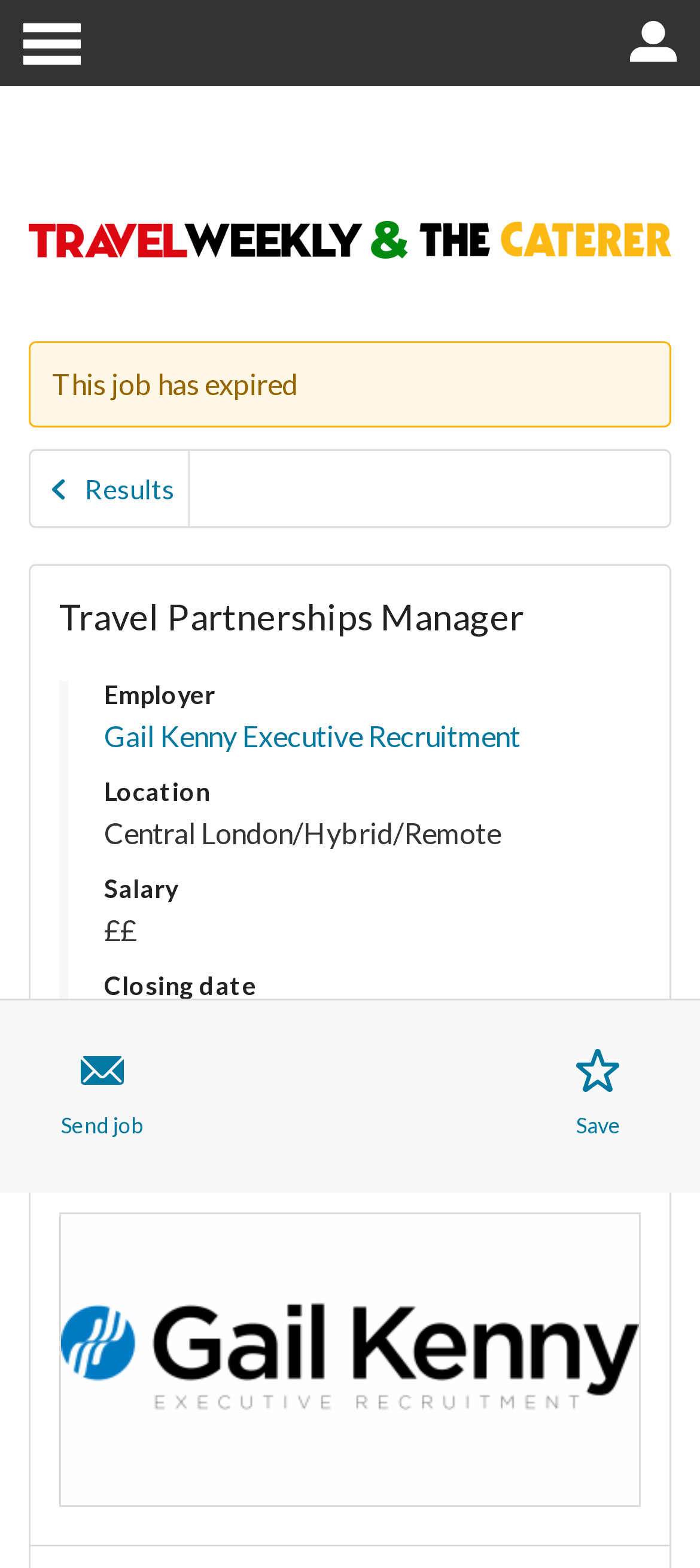Your task is to extract the text of the main heading from the webpage.

Travel Partnerships Manager